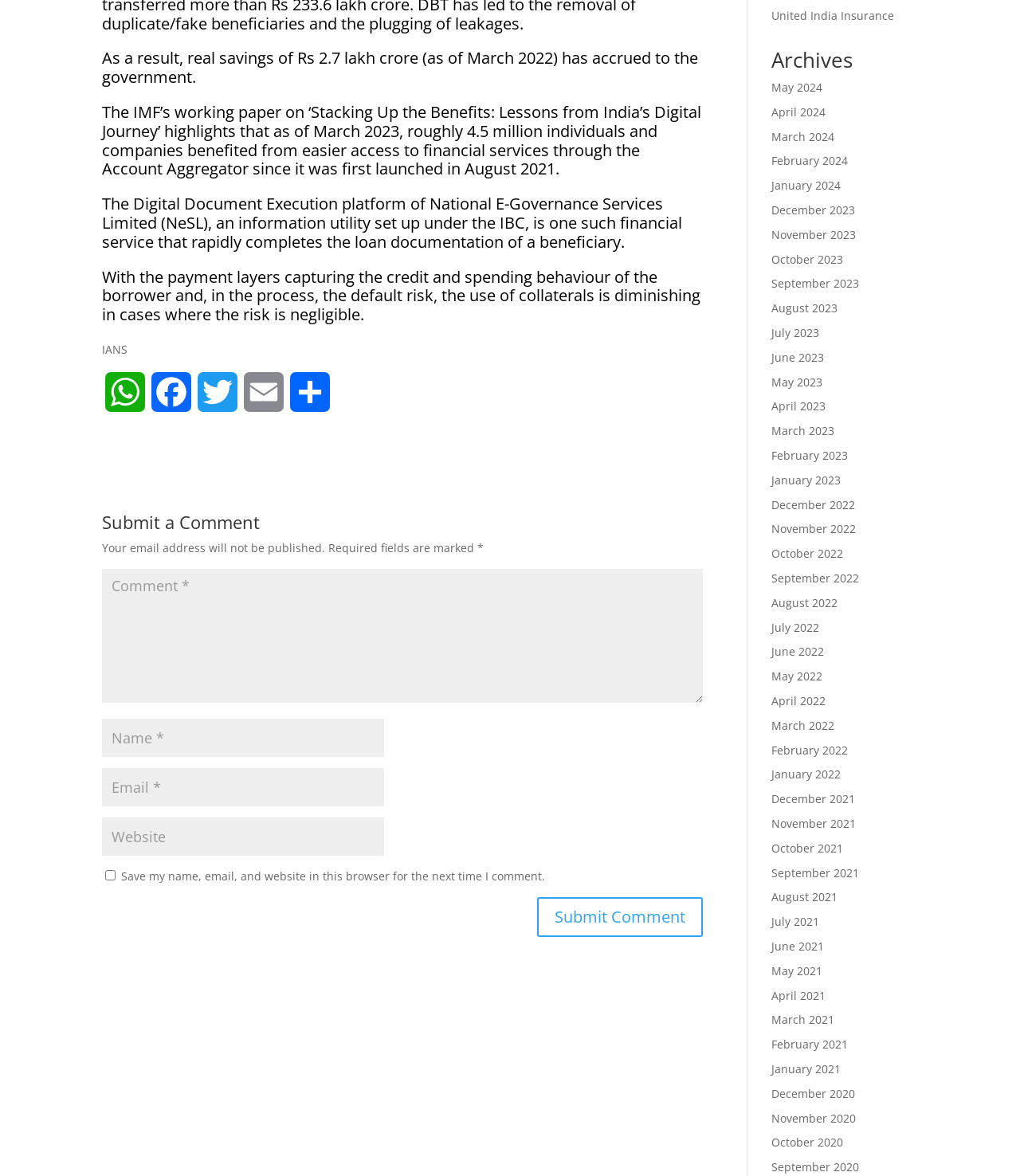Please provide a one-word or phrase answer to the question: 
What is the topic of the article?

Digital Journey